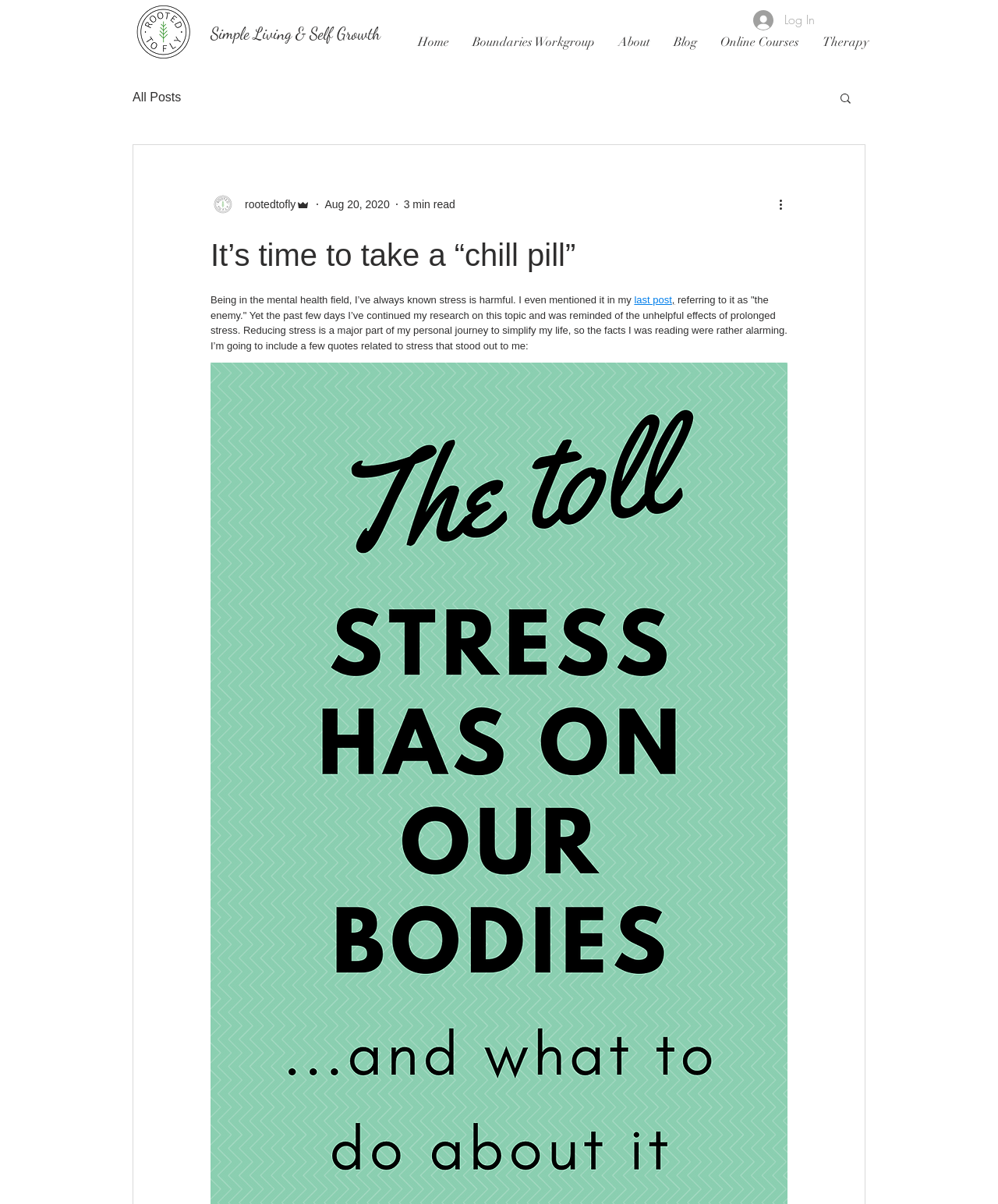Please answer the following question using a single word or phrase: 
What is the author's username?

rootedtofly